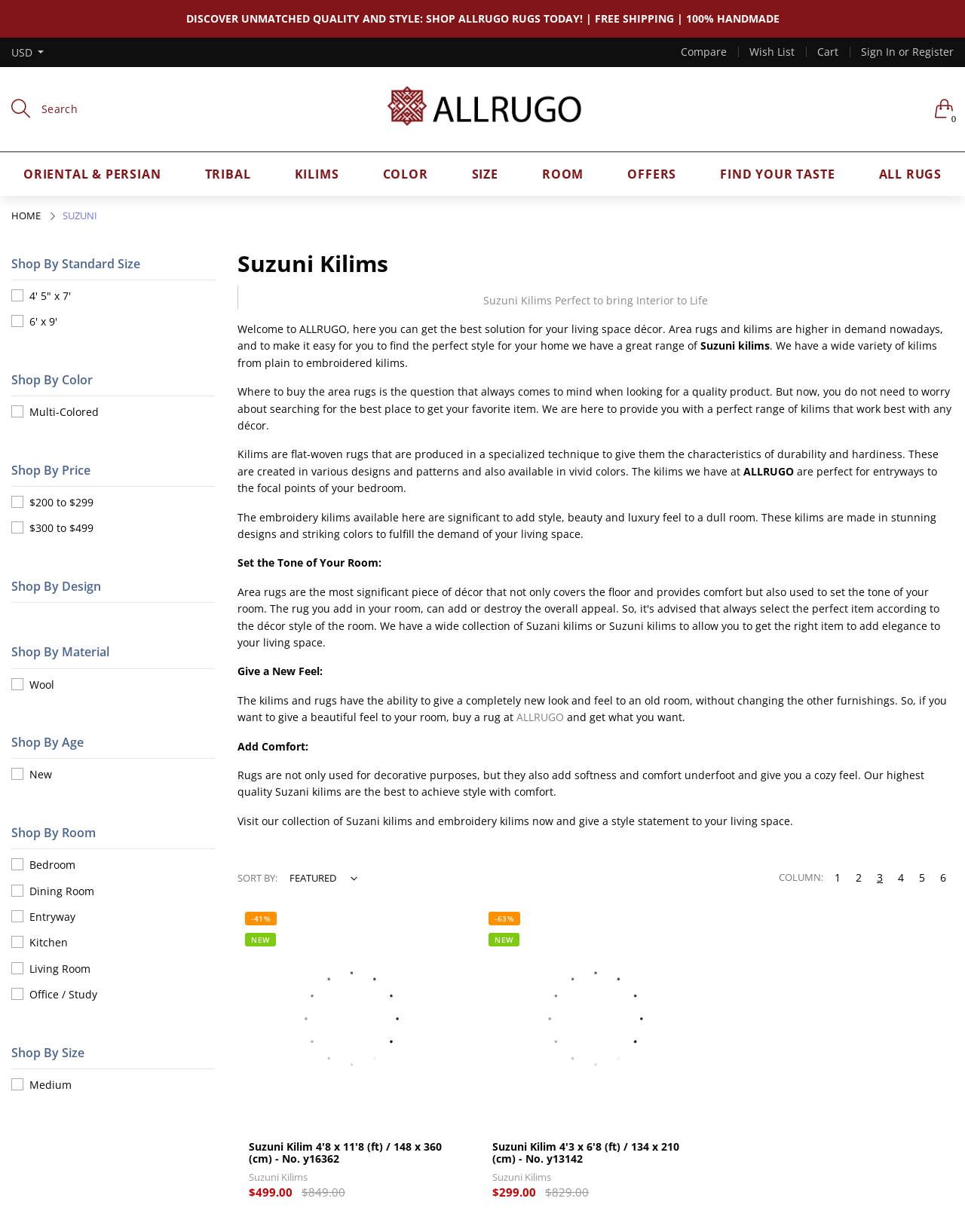Locate the bounding box coordinates of the element I should click to achieve the following instruction: "Read more about Pharmacy Technician Instructor".

None